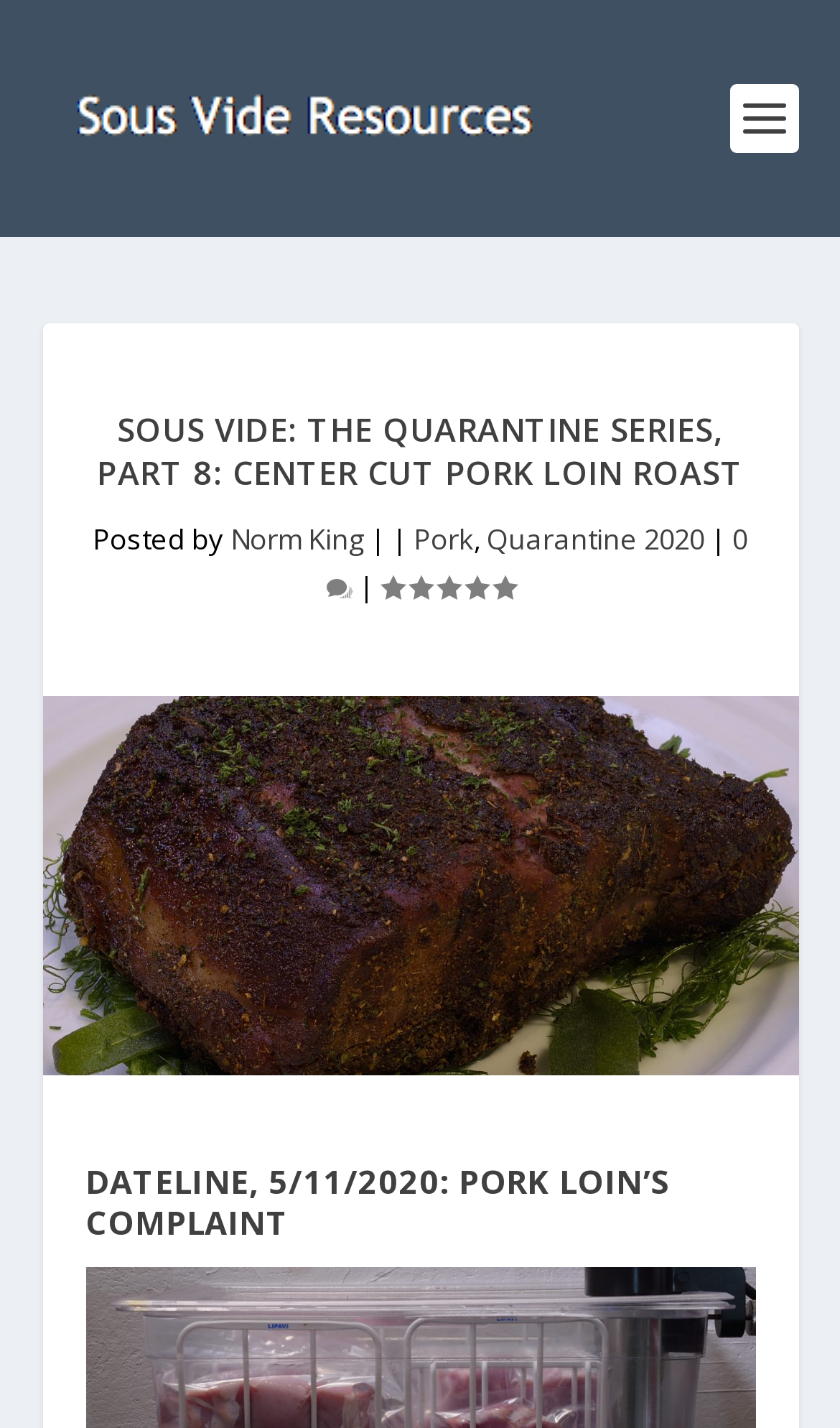Give an in-depth explanation of the webpage layout and content.

The webpage appears to be a blog post or article about cooking, specifically about sous vide cooking. At the top left of the page, there is a link to "Sous Vide Resources" accompanied by an image with the same name. Below this, there is a large heading that reads "Sous Vide: The Quarantine Series, Part 8: Center Cut Pork Loin Roast".

Underneath the heading, there is a section with information about the post, including the author "Norm King", and tags or categories such as "Pork", "Quarantine 2020". There is also a link to comments, indicated by the text "0 " and a comment count icon.

To the right of this section, there is a rating displayed as "Rating: 5.00". Below this, there is a large image that takes up most of the width of the page, likely an image of the dish being discussed.

Further down the page, there is another heading that reads "DATELINE, 5/11/2020: PORK LOIN’S COMPLAINT", which suggests that the article may be discussing a specific issue or problem with cooking pork loin.